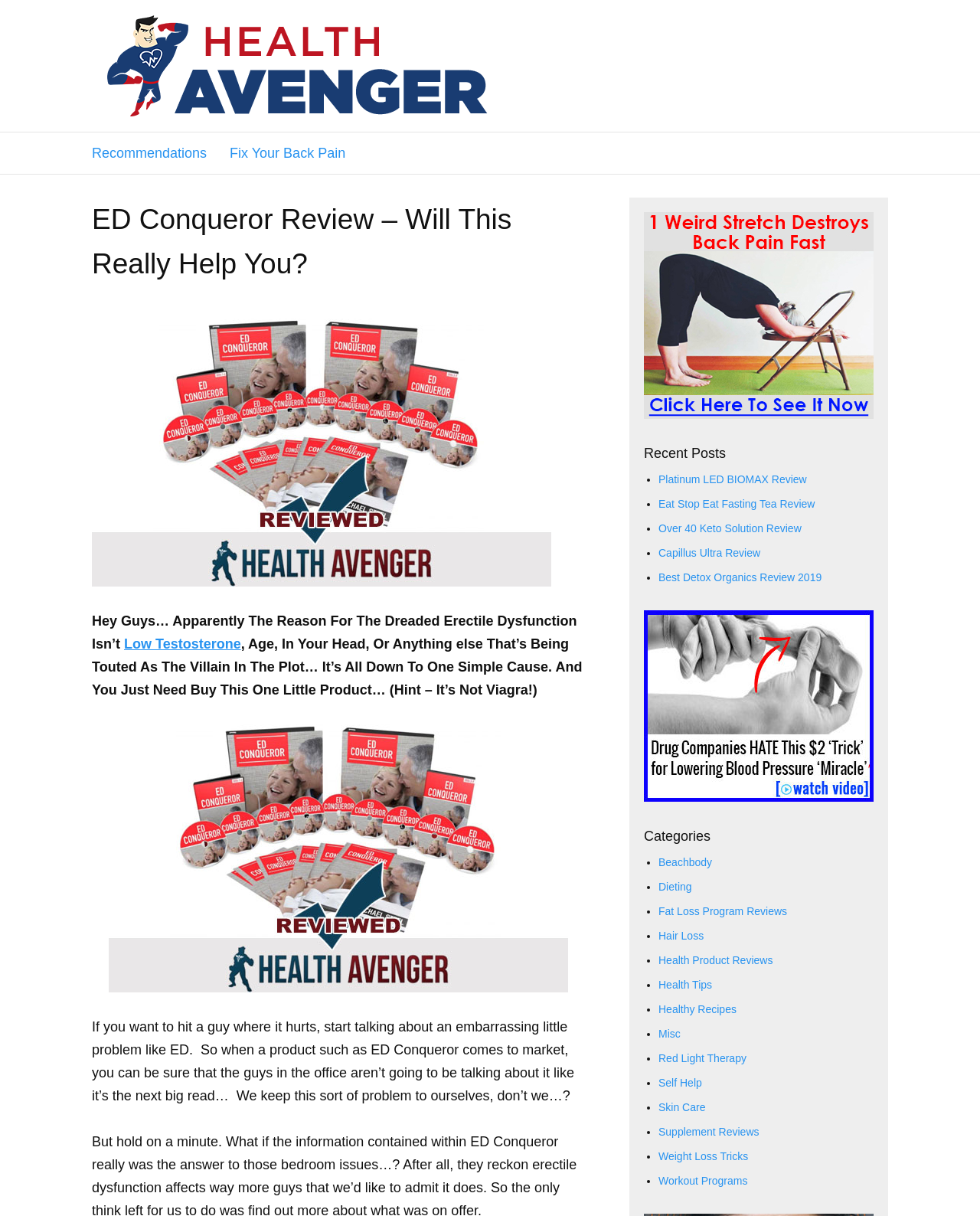Identify the bounding box coordinates of the area that should be clicked in order to complete the given instruction: "Read the 'ED Conqueror Review – Will This Really Help You?' heading". The bounding box coordinates should be four float numbers between 0 and 1, i.e., [left, top, right, bottom].

[0.094, 0.162, 0.597, 0.236]